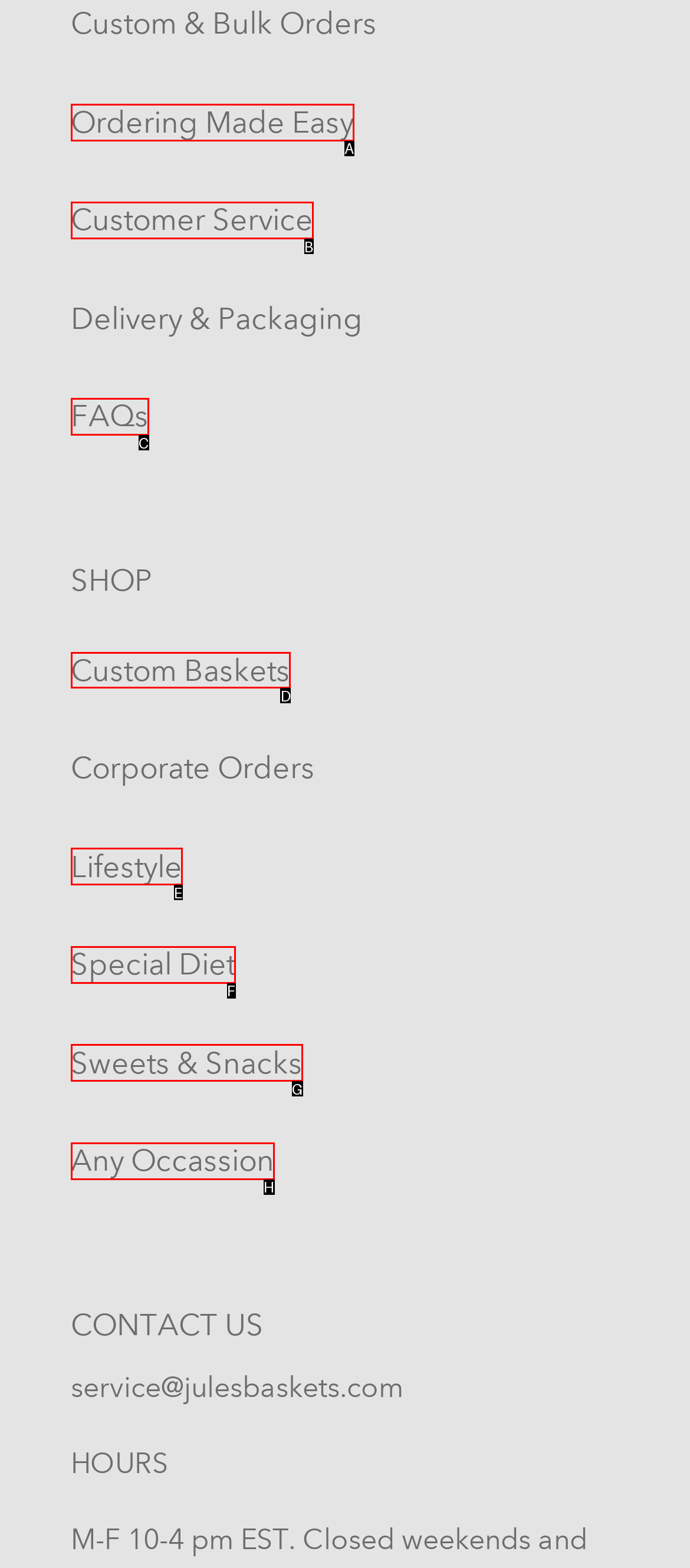Identify the correct UI element to click for this instruction: Explore custom baskets
Respond with the appropriate option's letter from the provided choices directly.

D